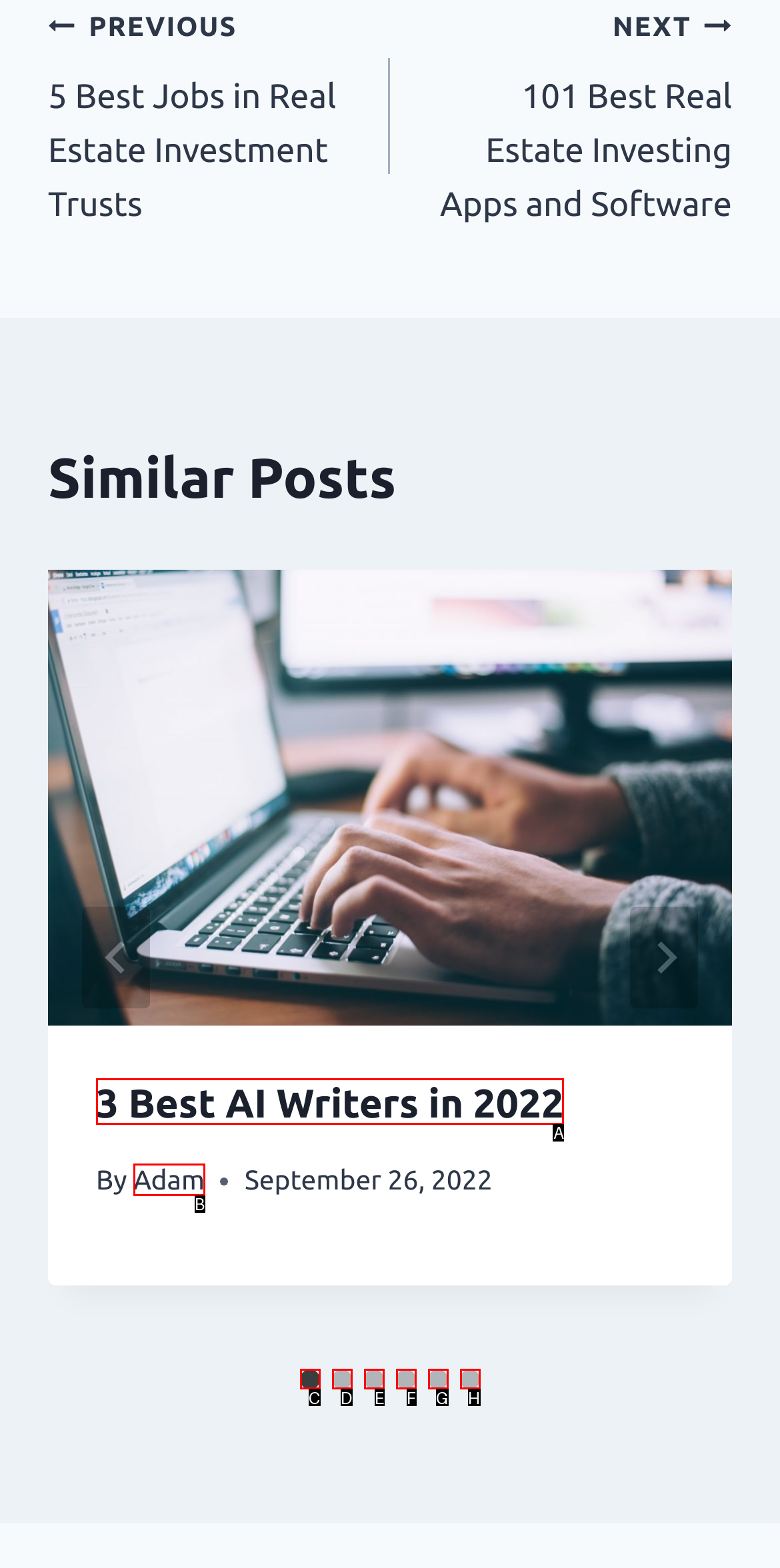Which lettered option matches the following description: aria-label="Go to slide 2"
Provide the letter of the matching option directly.

D